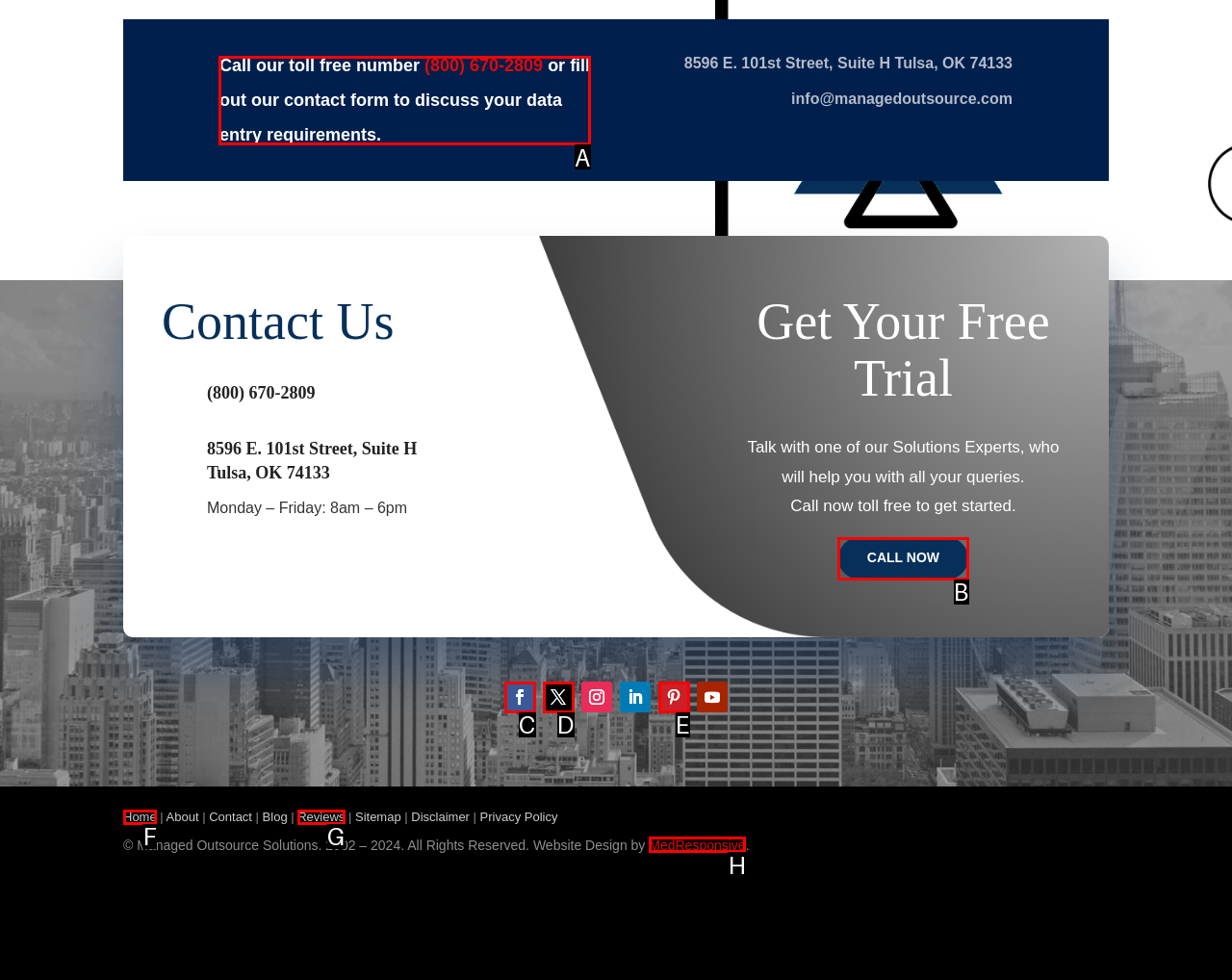Please identify the correct UI element to click for the task: Click on the 'CONTACT' link Respond with the letter of the appropriate option.

None